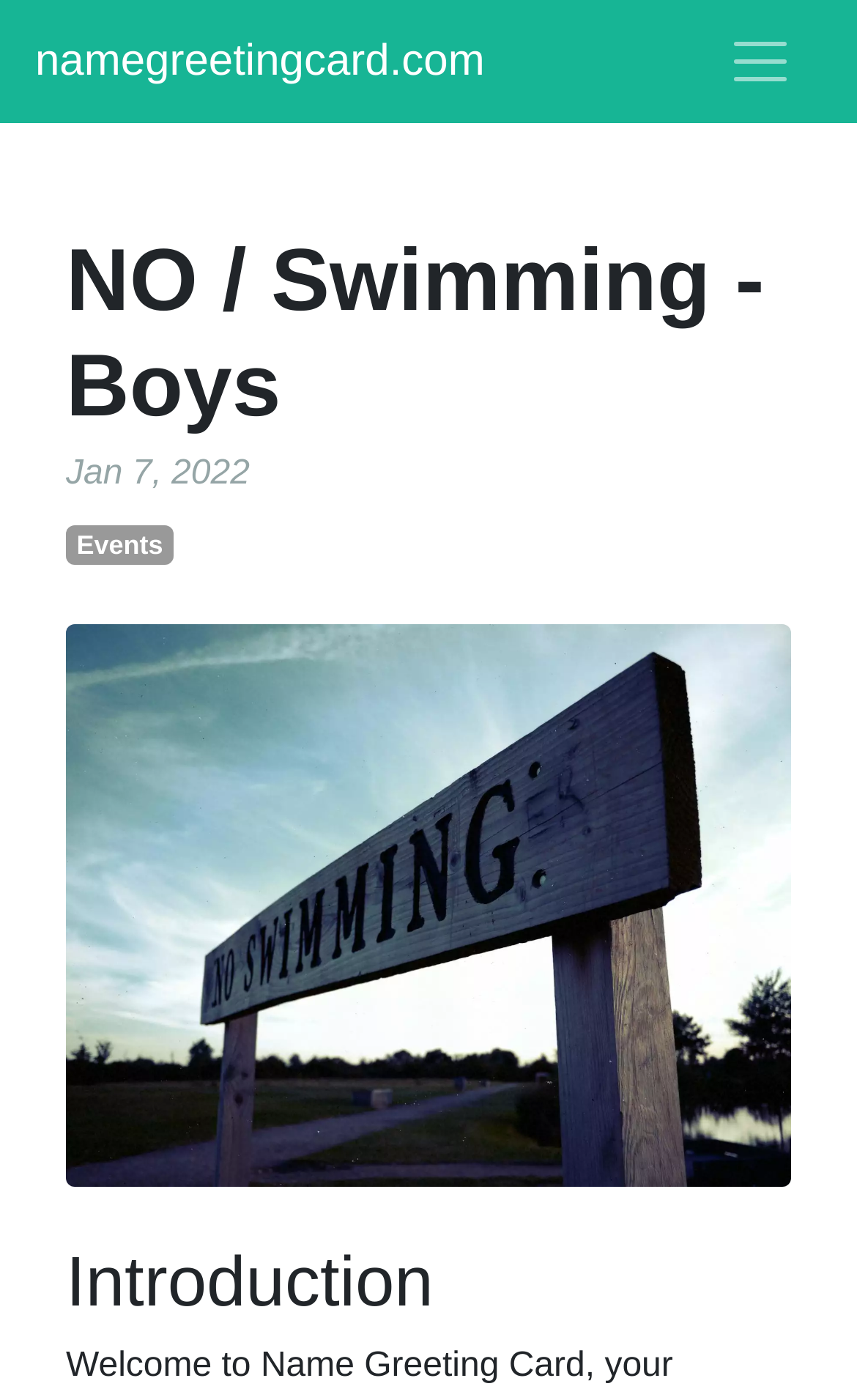Identify the bounding box for the given UI element using the description provided. Coordinates should be in the format (top-left x, top-left y, bottom-right x, bottom-right y) and must be between 0 and 1. Here is the description: aria-label="Toggle navigation"

[0.815, 0.013, 0.959, 0.075]